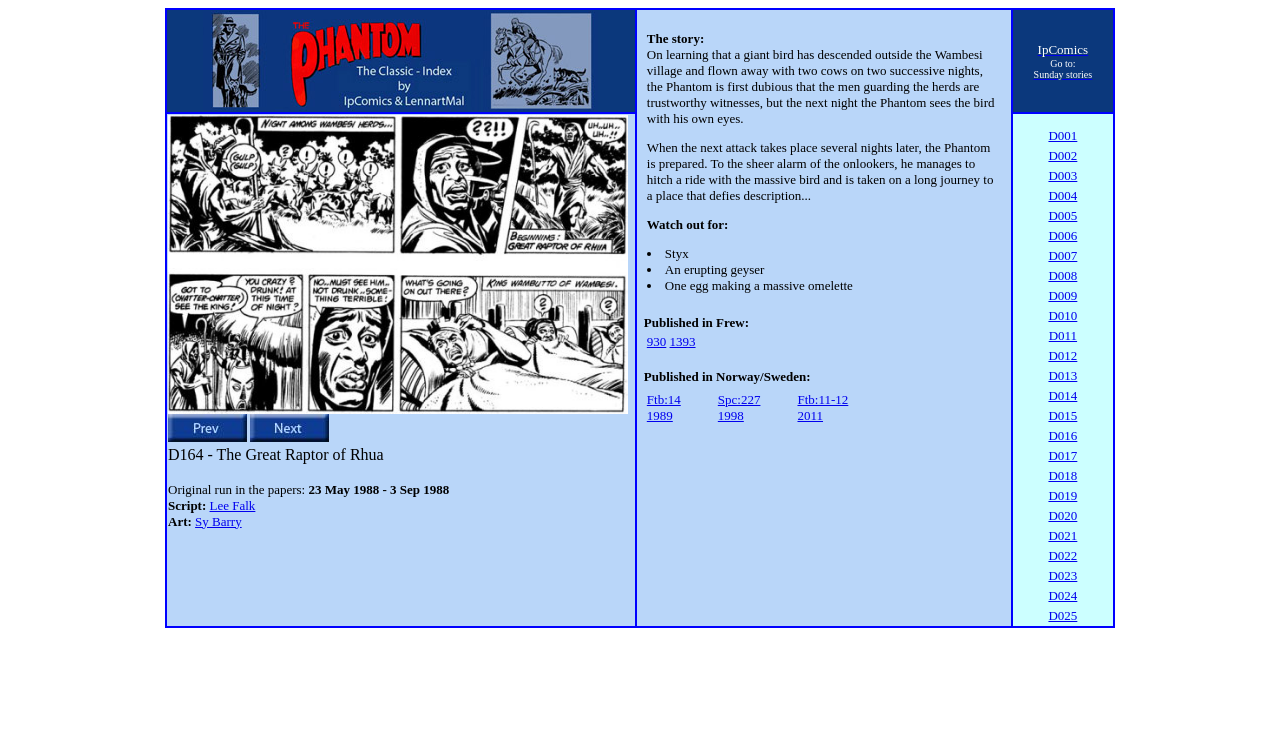Please identify the bounding box coordinates of the element's region that should be clicked to execute the following instruction: "Go to D001". The bounding box coordinates must be four float numbers between 0 and 1, i.e., [left, top, right, bottom].

[0.819, 0.169, 0.842, 0.192]